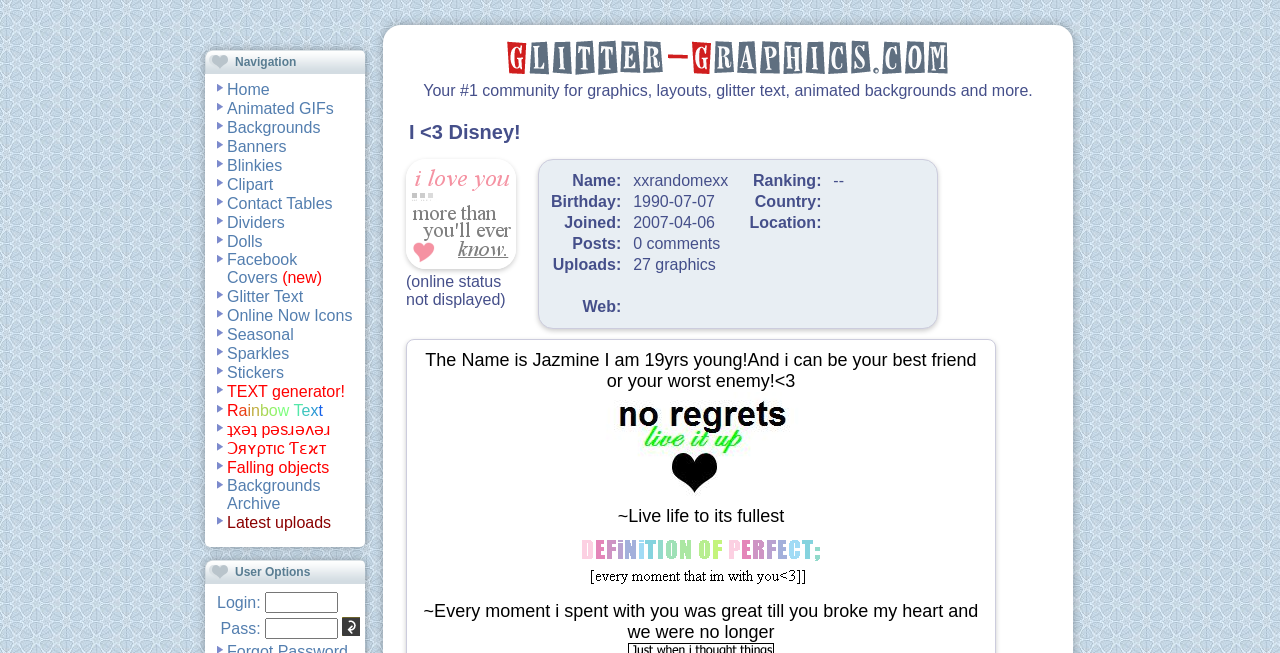Identify the bounding box coordinates of the area that should be clicked in order to complete the given instruction: "Check out Facebook Covers". The bounding box coordinates should be four float numbers between 0 and 1, i.e., [left, top, right, bottom].

[0.177, 0.384, 0.232, 0.438]